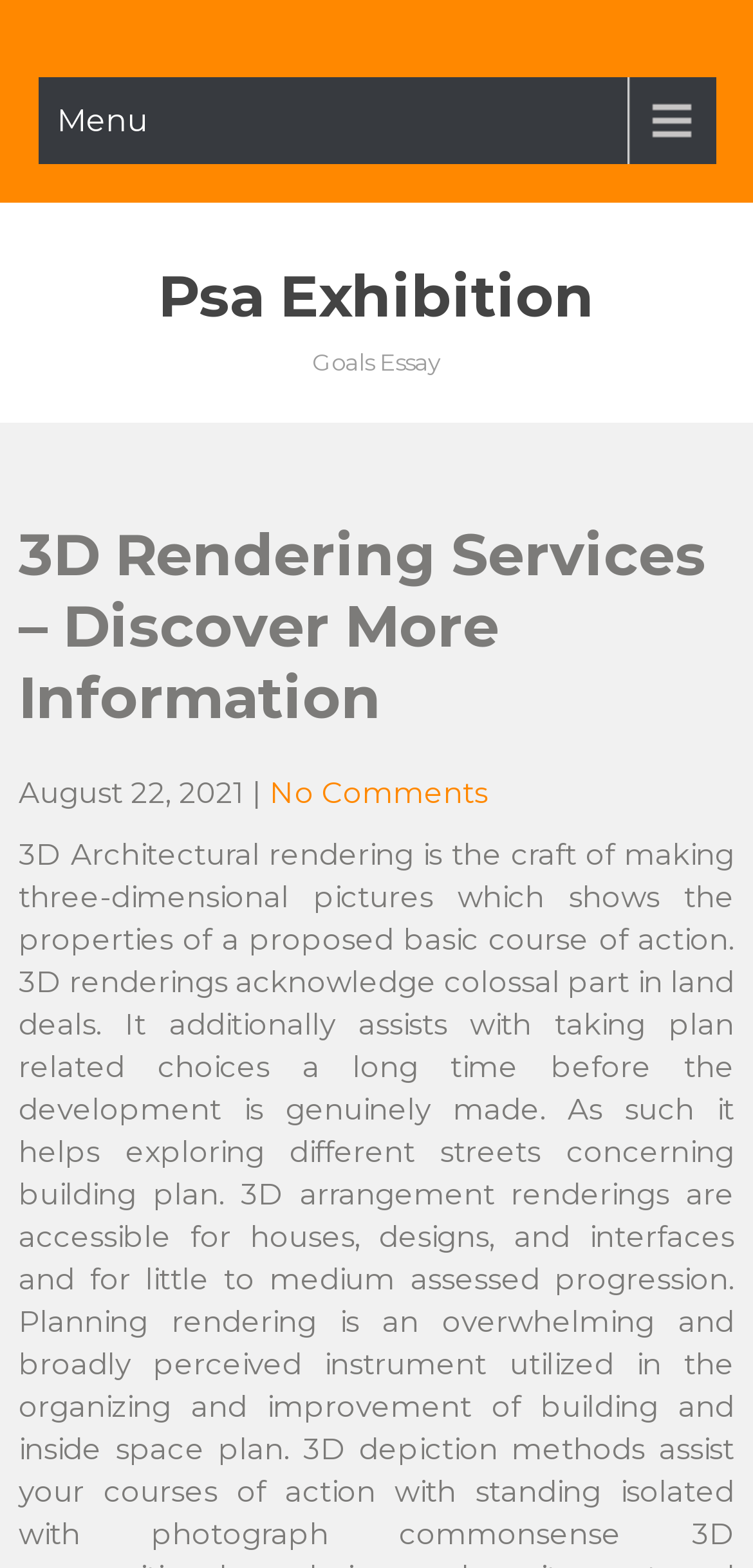Please provide a short answer using a single word or phrase for the question:
What is the text above the date?

3D Rendering Services – Discover More Information